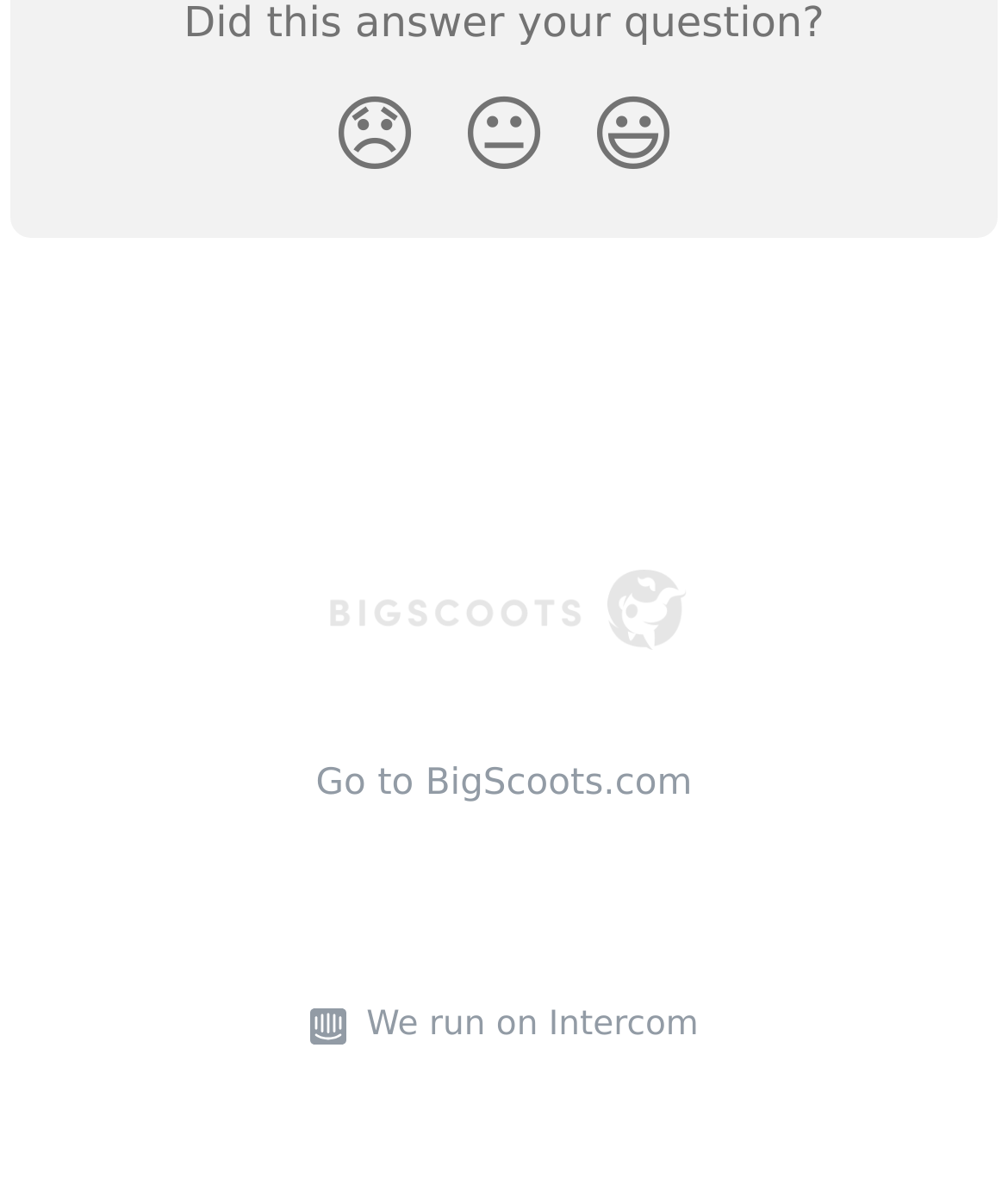Give a one-word or short phrase answer to the question: 
What is the text on the first reaction button?

😞